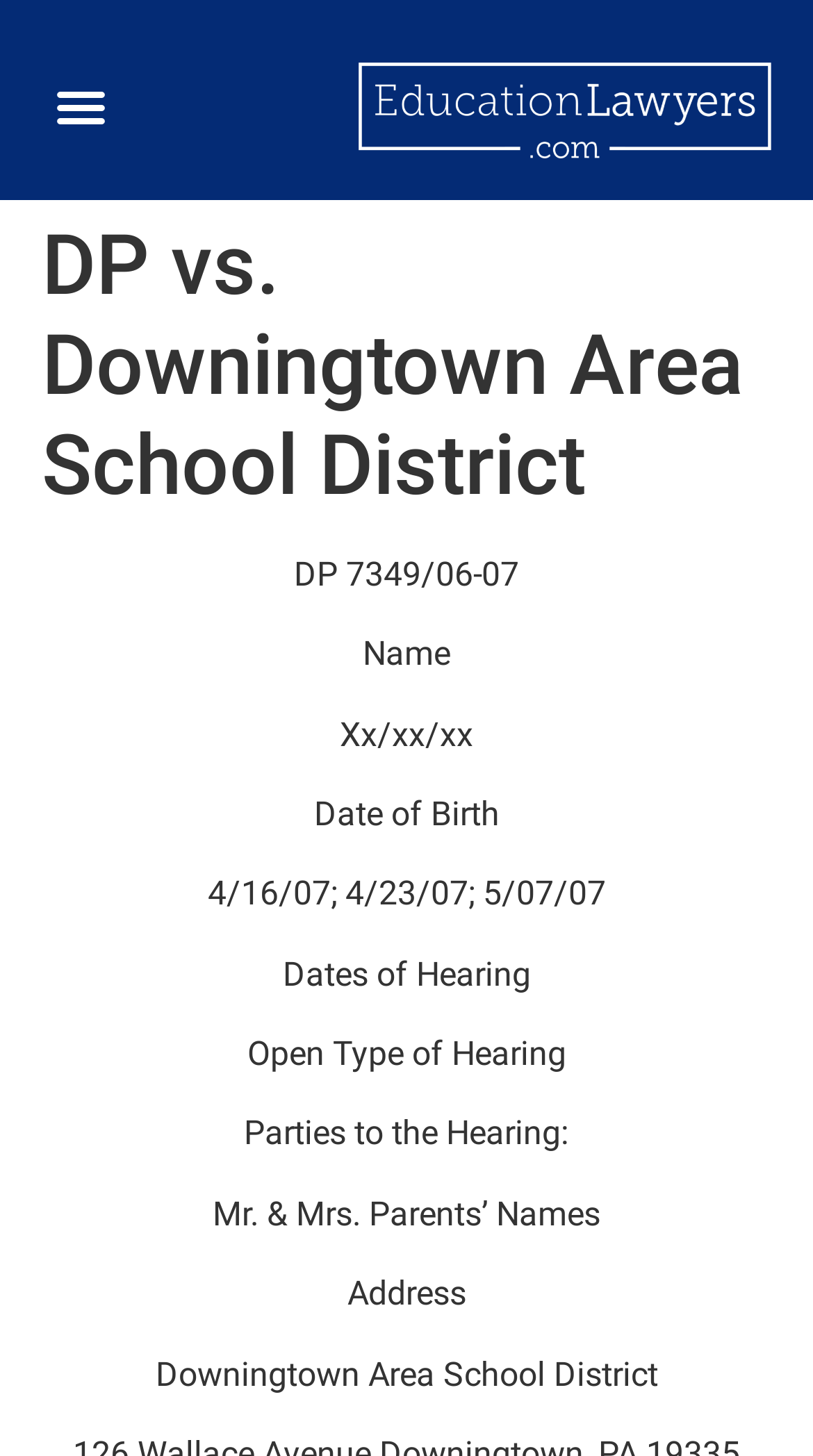Provide the bounding box coordinates of the HTML element this sentence describes: "Menu". The bounding box coordinates consist of four float numbers between 0 and 1, i.e., [left, top, right, bottom].

[0.051, 0.047, 0.147, 0.101]